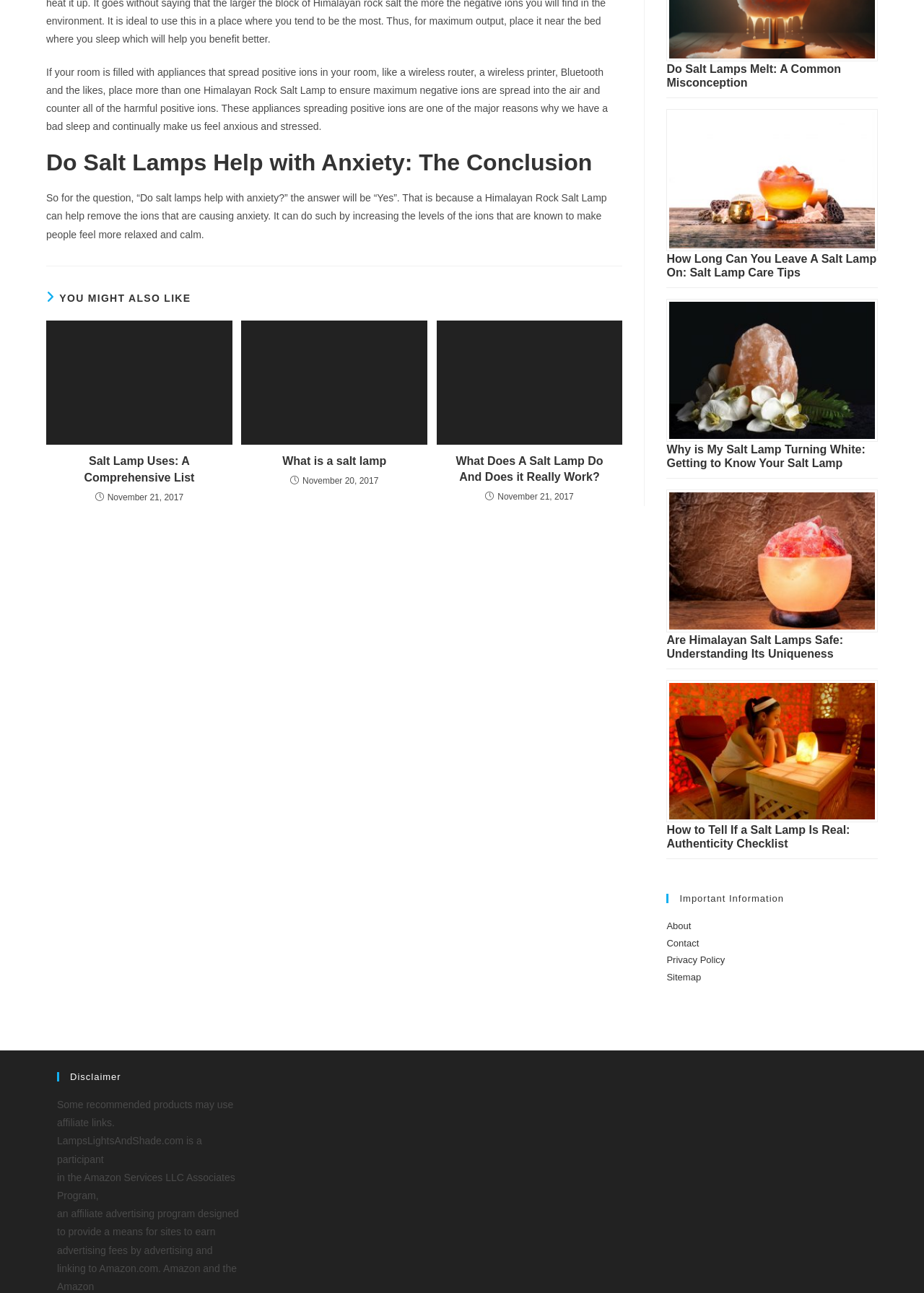Determine the bounding box coordinates of the region I should click to achieve the following instruction: "Read more about Salt Lamp Uses: A Comprehensive List". Ensure the bounding box coordinates are four float numbers between 0 and 1, i.e., [left, top, right, bottom].

[0.05, 0.248, 0.251, 0.344]